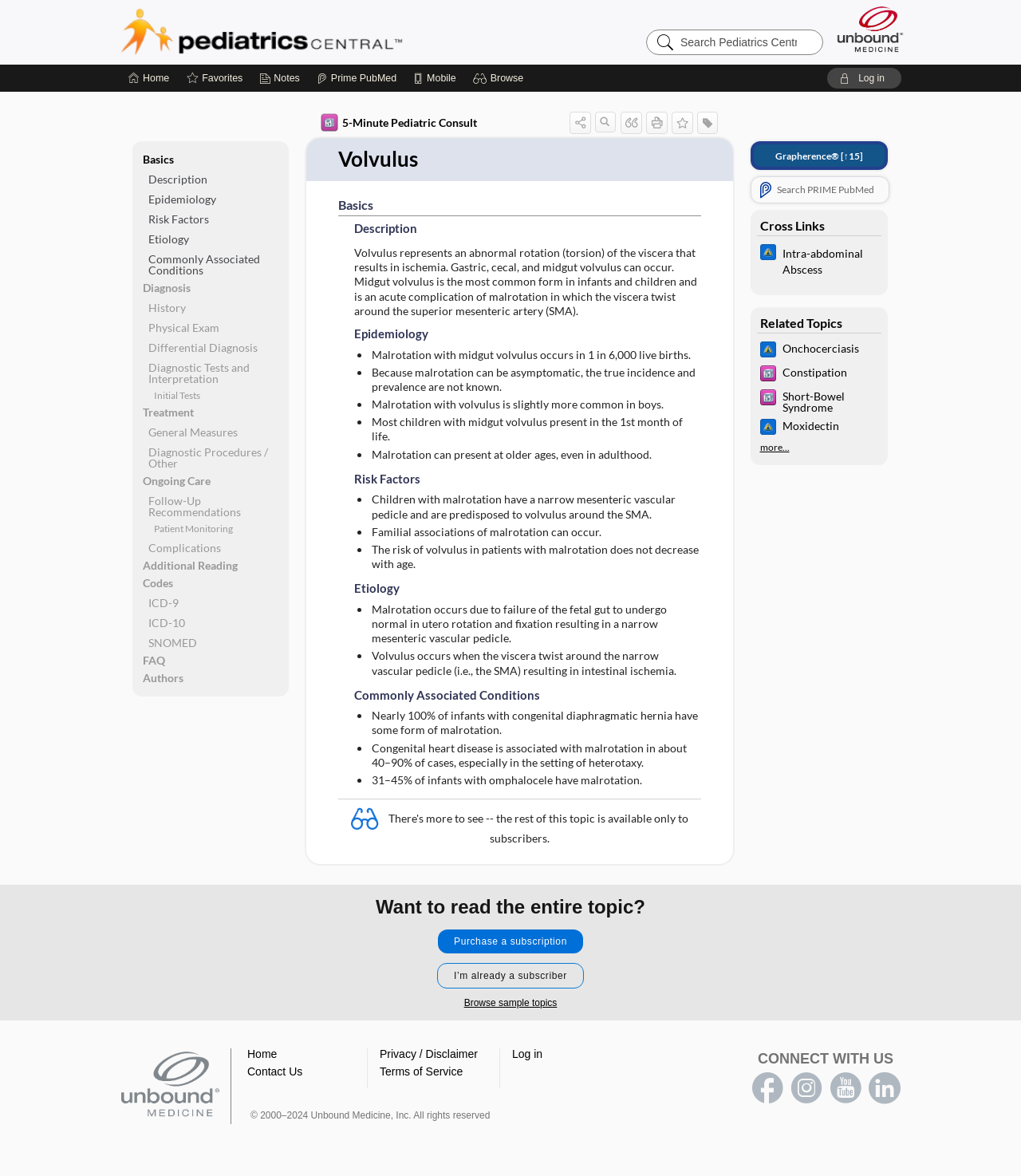Determine the bounding box coordinates of the clickable area required to perform the following instruction: "Select a landcover type from the combobox". The coordinates should be represented as four float numbers between 0 and 1: [left, top, right, bottom].

None